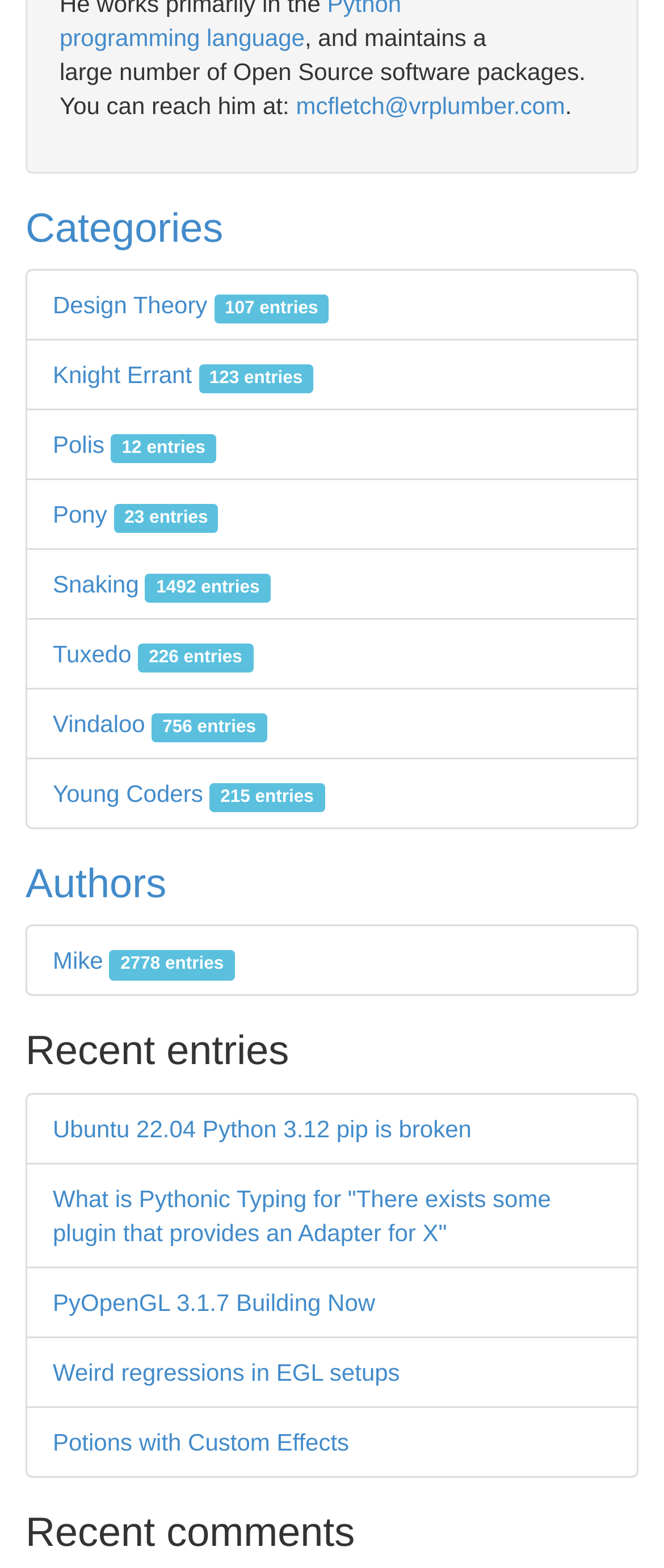Determine the bounding box coordinates of the clickable region to carry out the instruction: "read ubuntu 22.04 python 3.12 pip is broken".

[0.079, 0.711, 0.71, 0.728]